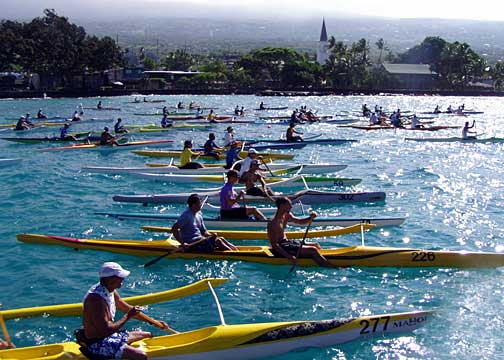What is the event being prepared for?
Kindly give a detailed and elaborate answer to the question.

The caption explicitly states that the outrigger canoe racers are preparing for the start of the Ironman race from Kailua Pier, highlighting the significance of the event.